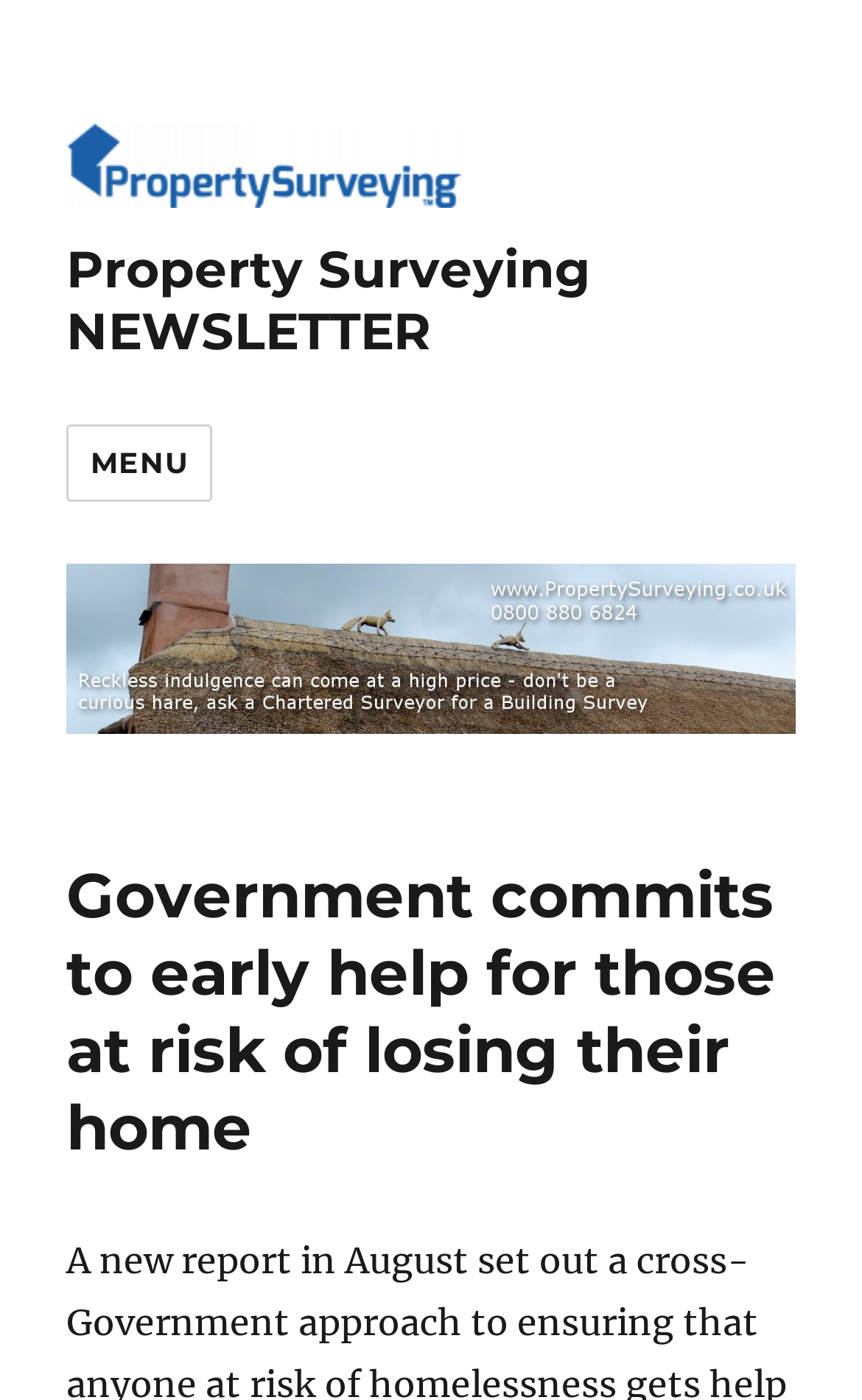Provide a single word or phrase answer to the question: 
What is the topic of the article?

Homelessness